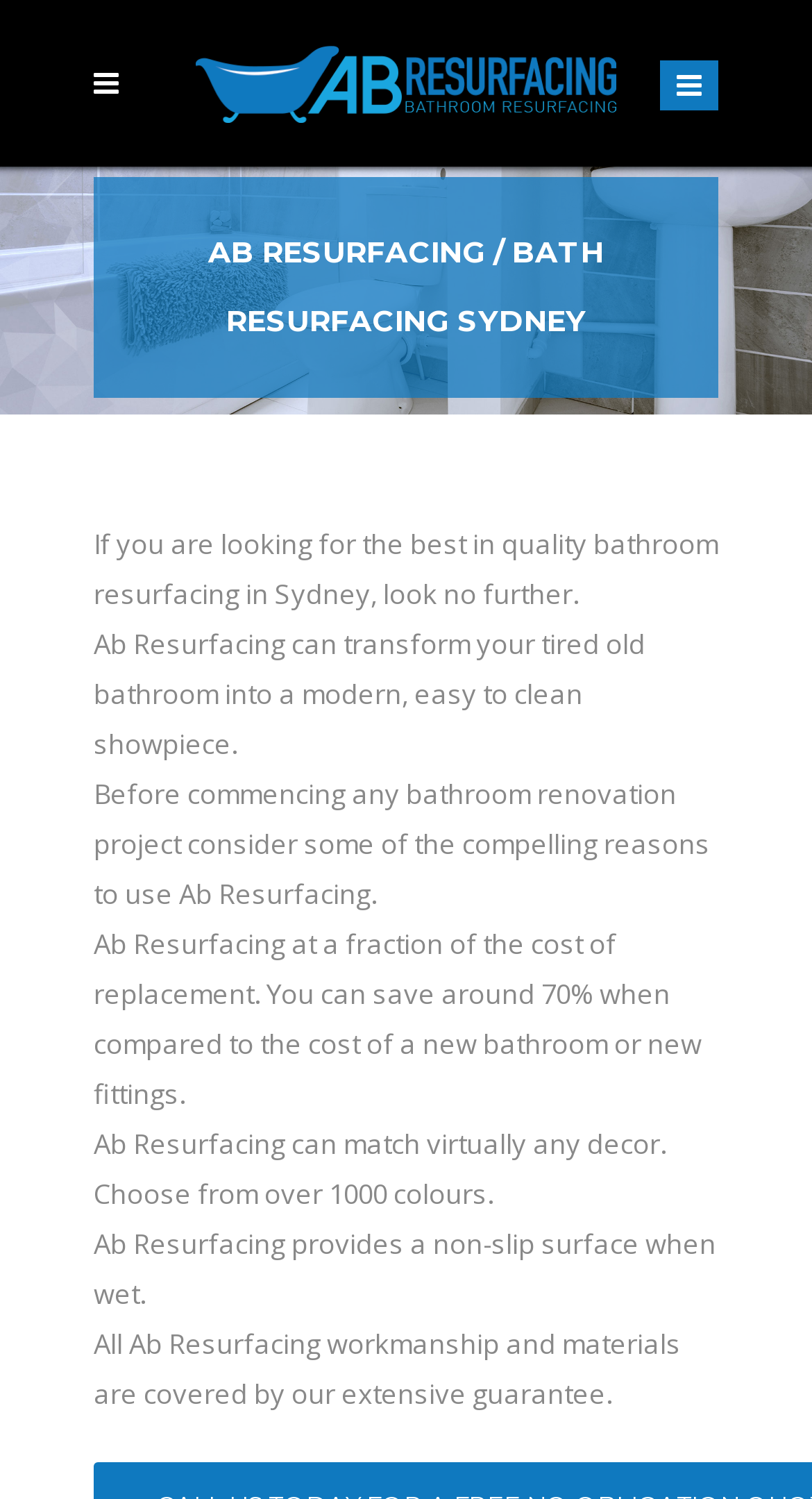What is the main service offered by this company?
Please respond to the question with as much detail as possible.

Based on the webpage content, the company provides bath resurfacing services, which is evident from the text 'BATH RESURFACING SYDNEY' and the description of the service in the subsequent paragraphs.